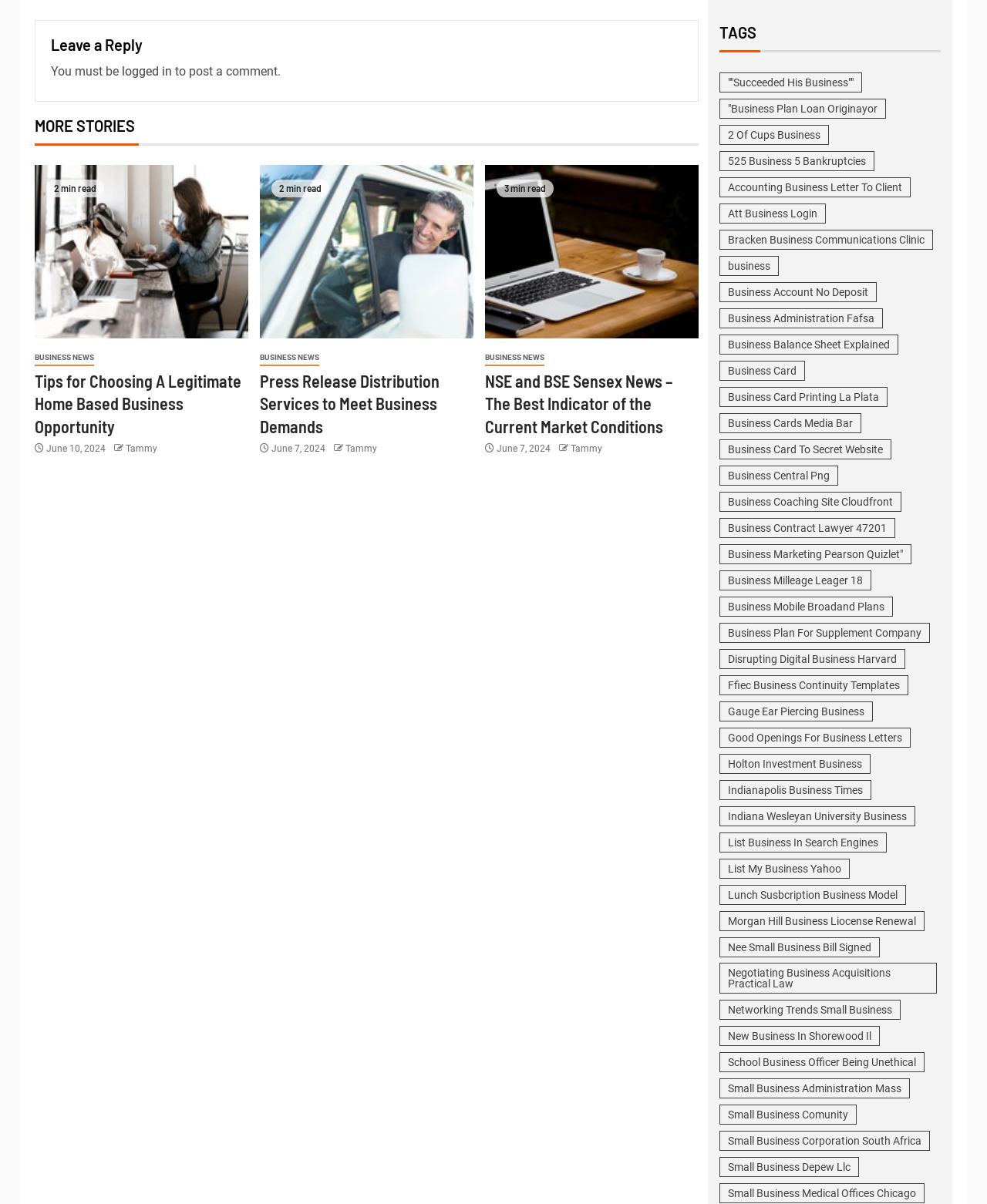How long does it take to read the article 'NSE and BSE Sensex News – The Best Indicator of the Current Market Conditions'?
Please answer the question with as much detail as possible using the screenshot.

The article 'NSE and BSE Sensex News – The Best Indicator of the Current Market Conditions' has a '3 min read' label, indicating that it would take approximately 3 minutes to read the entire article.